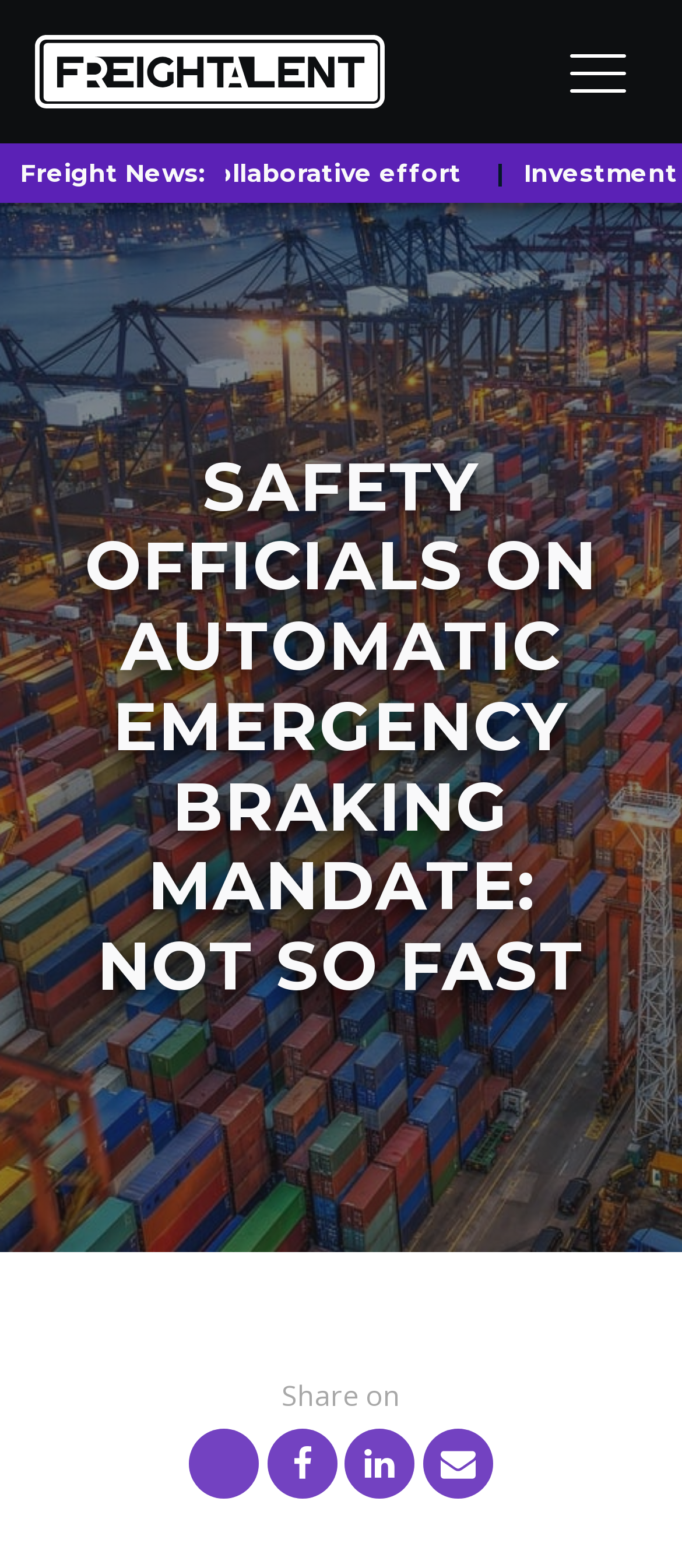Highlight the bounding box coordinates of the region I should click on to meet the following instruction: "View International Freight News".

[0.0, 0.057, 0.8, 0.113]